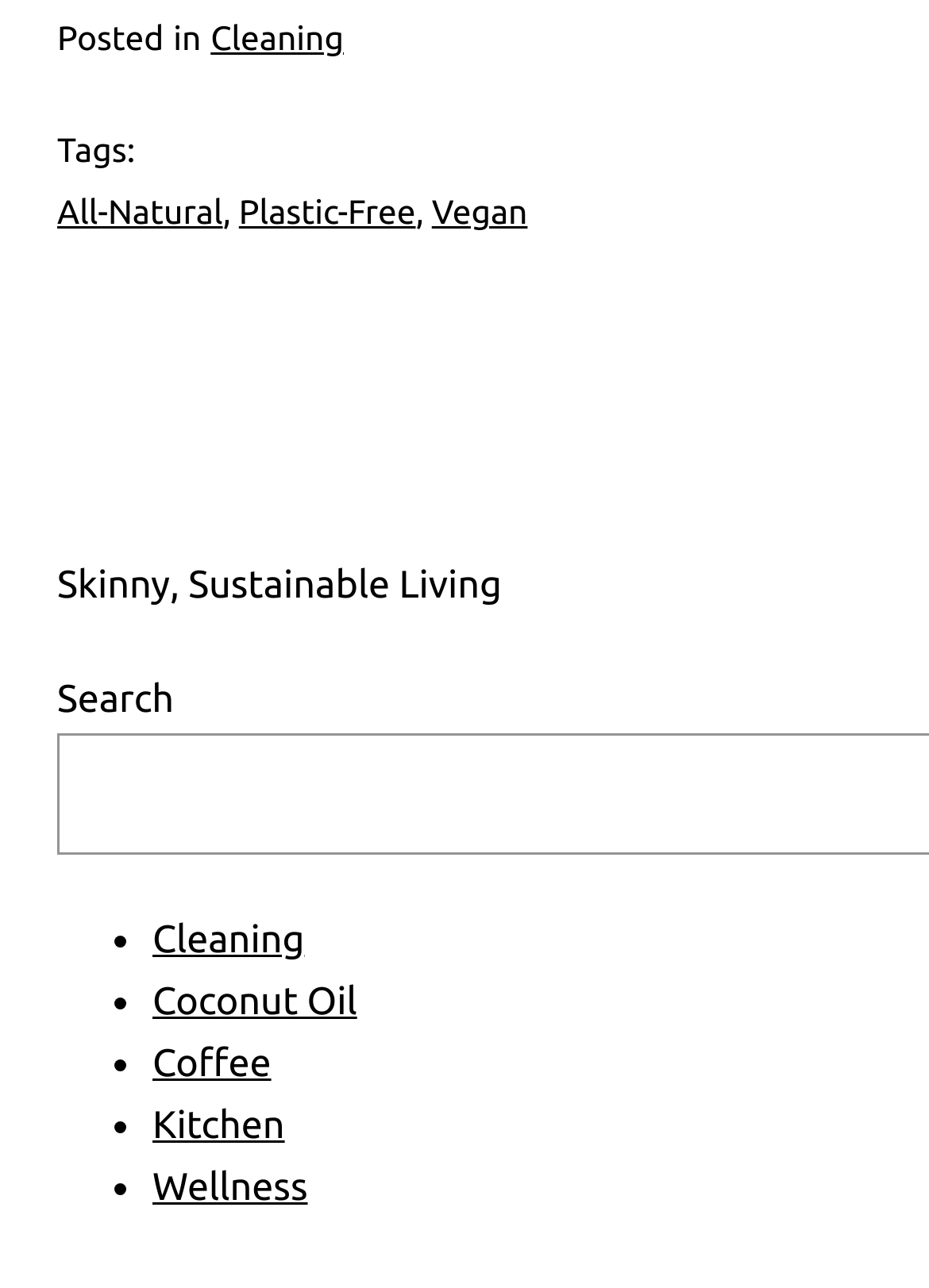Determine the bounding box coordinates for the region that must be clicked to execute the following instruction: "Explore 'Coconut Oil'".

[0.164, 0.762, 0.384, 0.795]